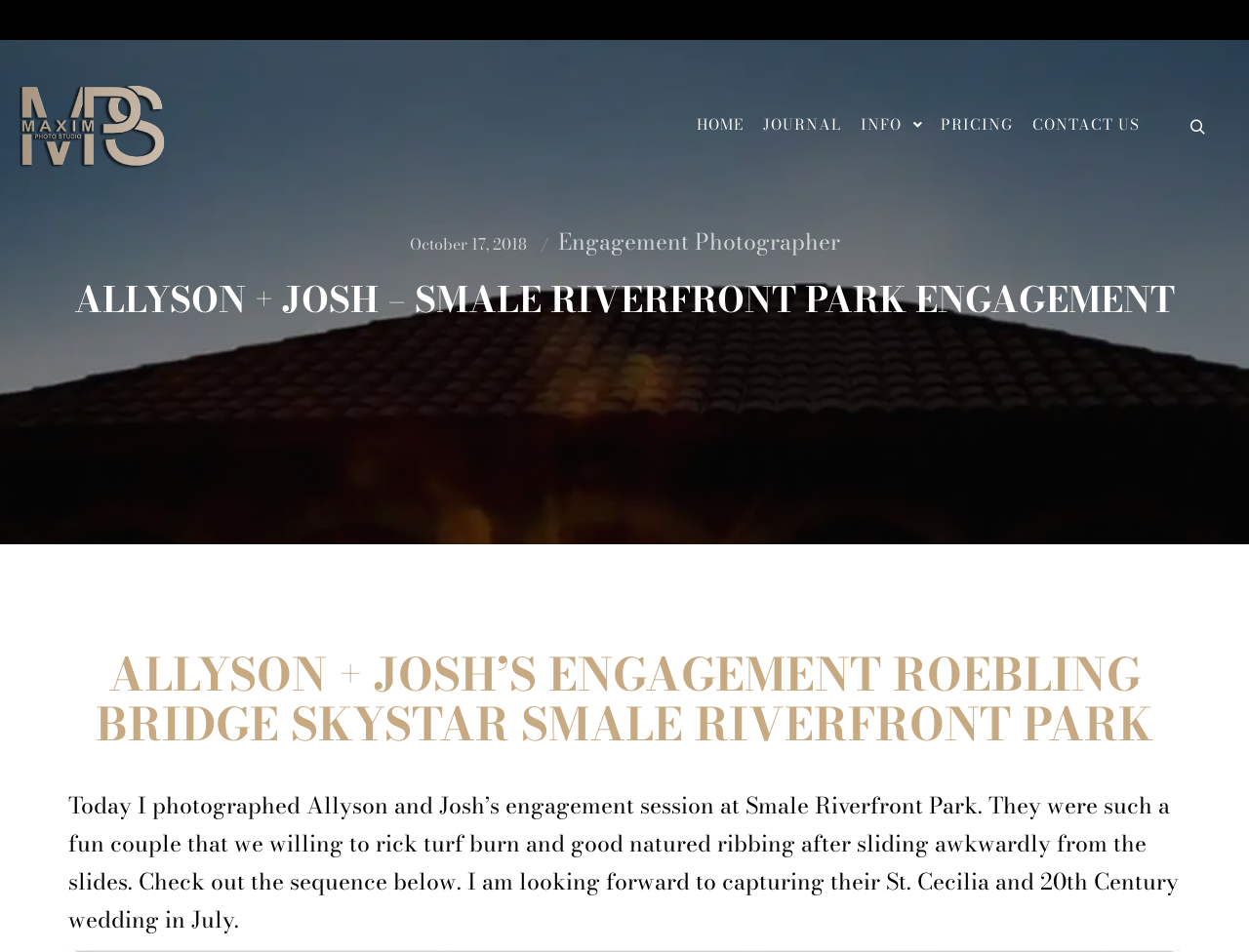Please answer the following question using a single word or phrase: 
How many links are there in the navigation menu?

6